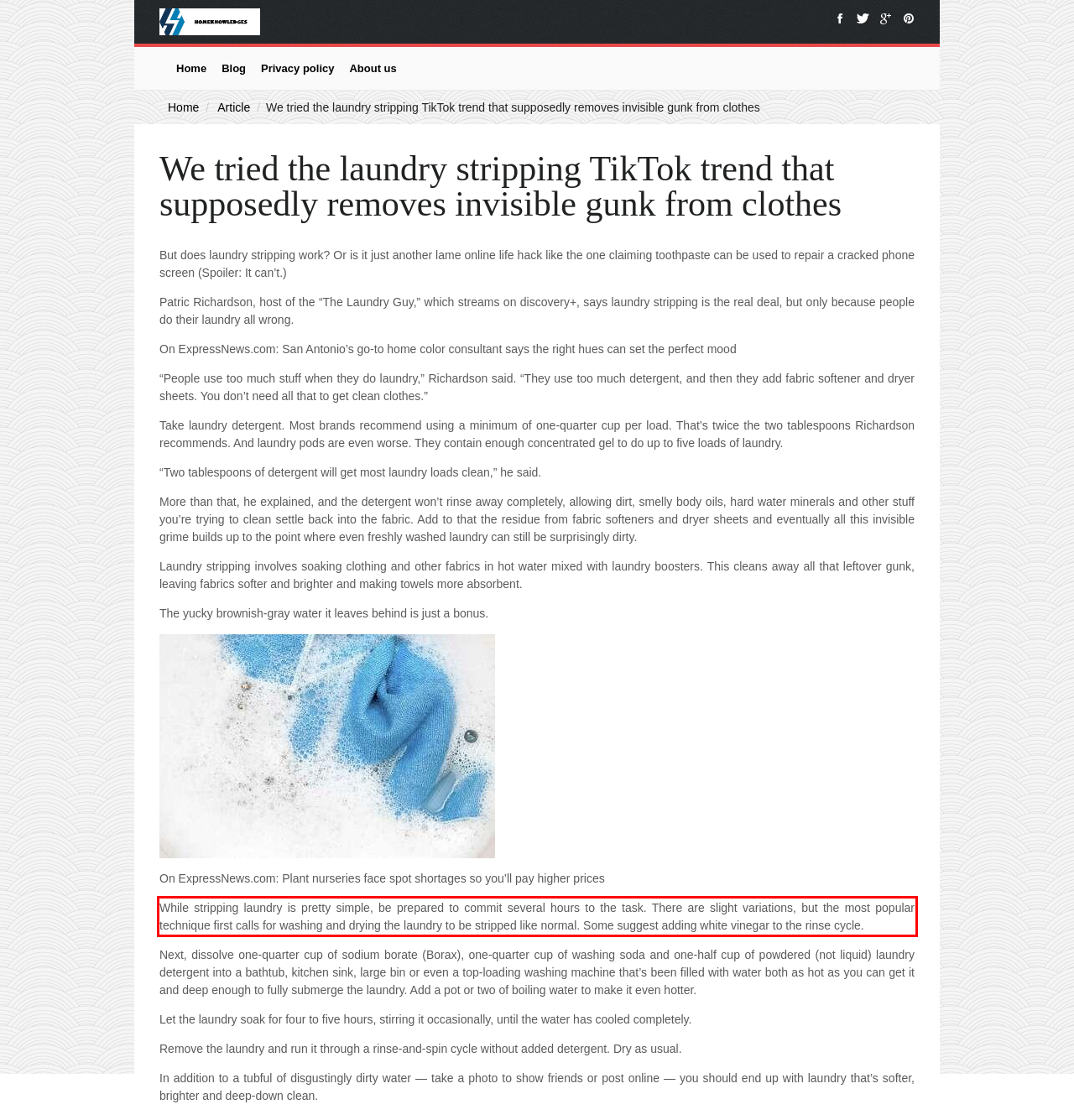Given a screenshot of a webpage containing a red rectangle bounding box, extract and provide the text content found within the red bounding box.

While stripping laundry is pretty simple, be prepared to commit several hours to the task. There are slight variations, but the most popular technique first calls for washing and drying the laundry to be stripped like normal. Some suggest adding white vinegar to the rinse cycle.